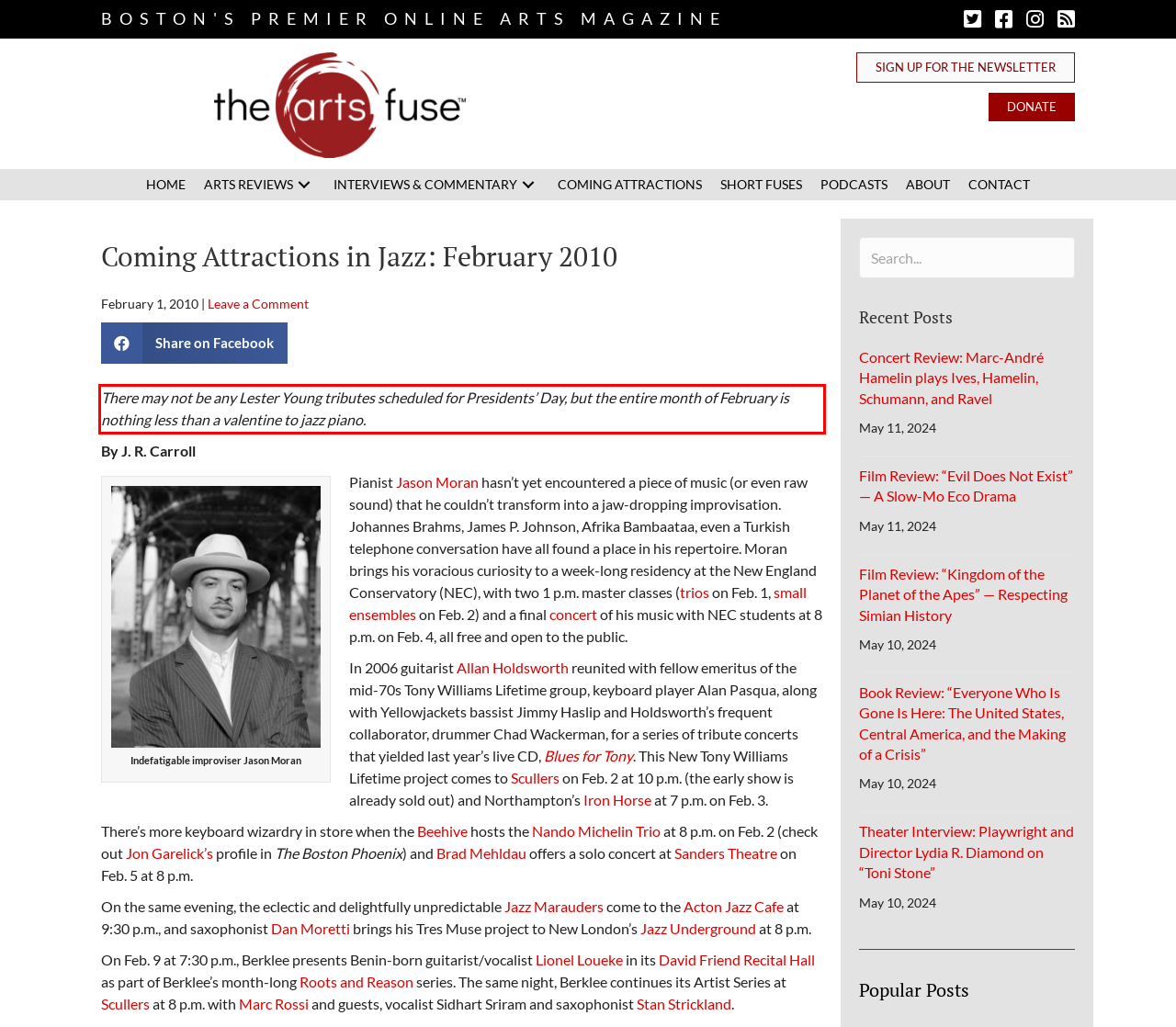Using OCR, extract the text content found within the red bounding box in the given webpage screenshot.

There may not be any Lester Young tributes scheduled for Presidents’ Day, but the entire month of February is nothing less than a valentine to jazz piano.